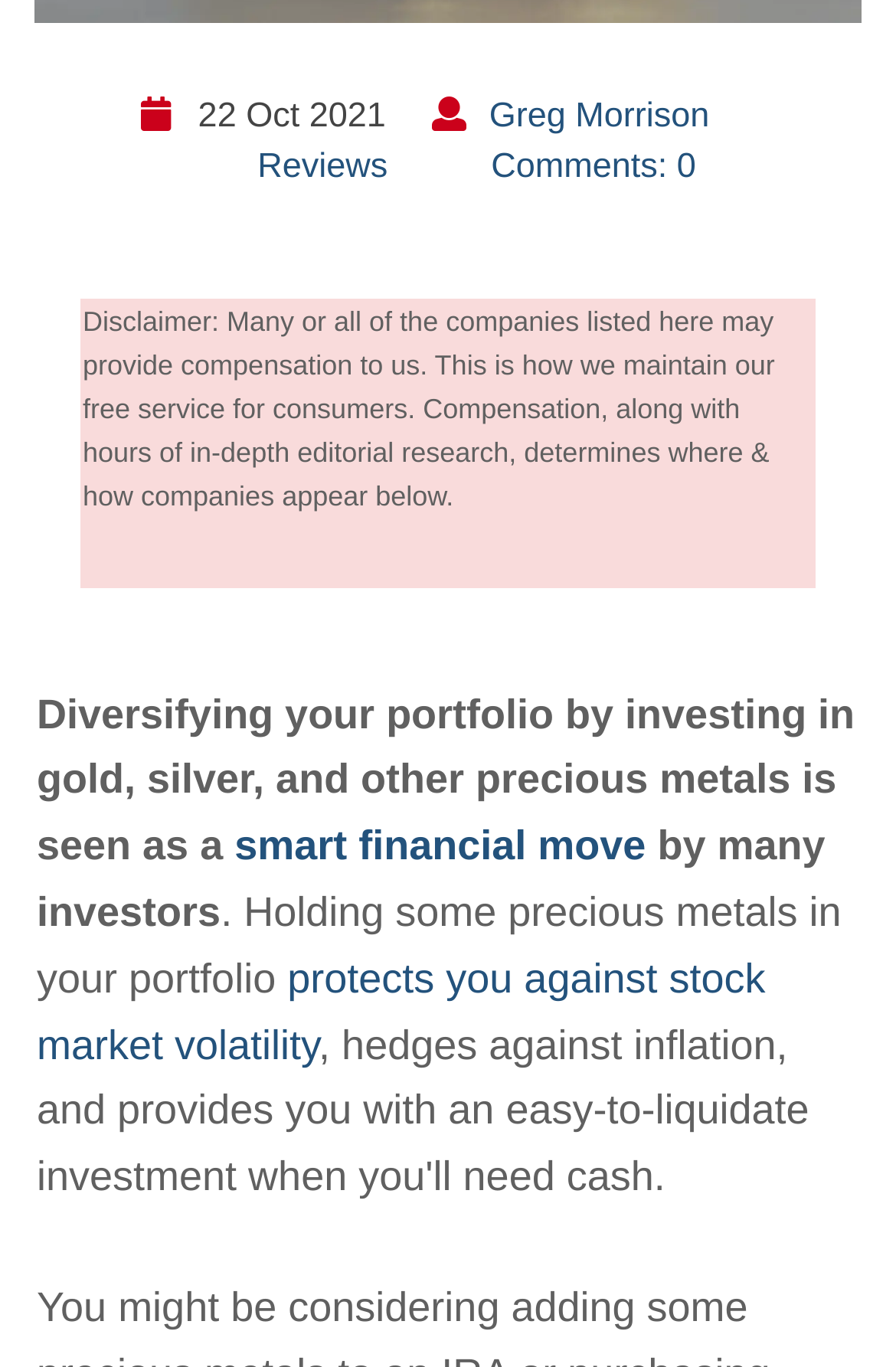Given the description: "smart financial move", determine the bounding box coordinates of the UI element. The coordinates should be formatted as four float numbers between 0 and 1, [left, top, right, bottom].

[0.262, 0.602, 0.721, 0.636]